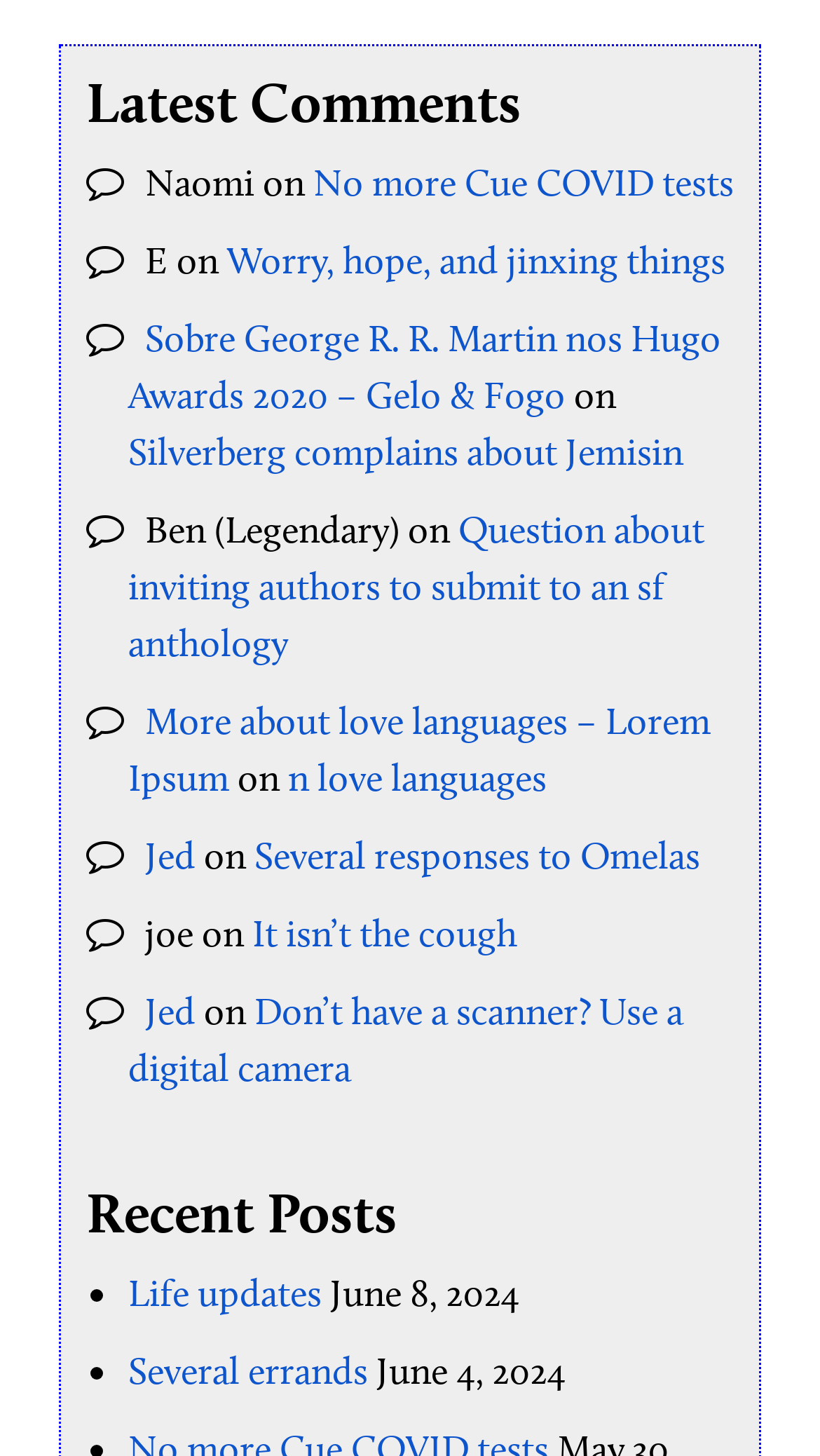Identify the bounding box for the UI element specified in this description: "Jed". The coordinates must be four float numbers between 0 and 1, formatted as [left, top, right, bottom].

[0.177, 0.572, 0.238, 0.604]